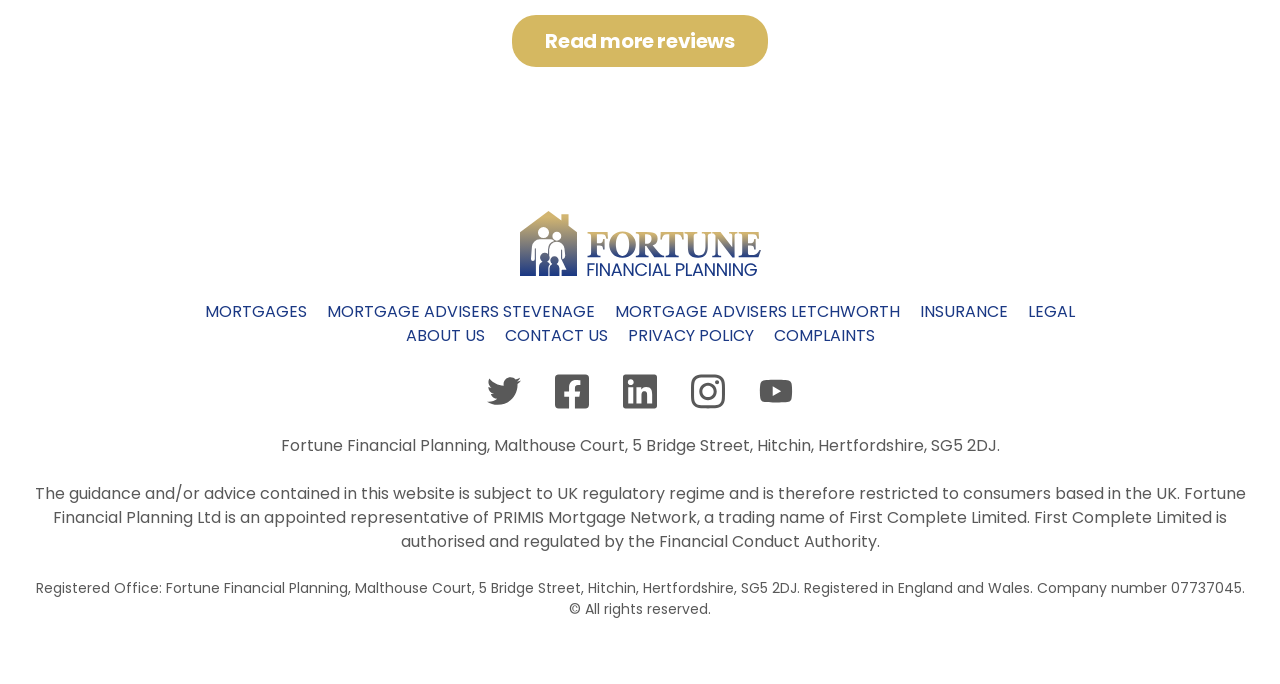Give the bounding box coordinates for the element described by: "Contact us".

[0.388, 0.473, 0.481, 0.507]